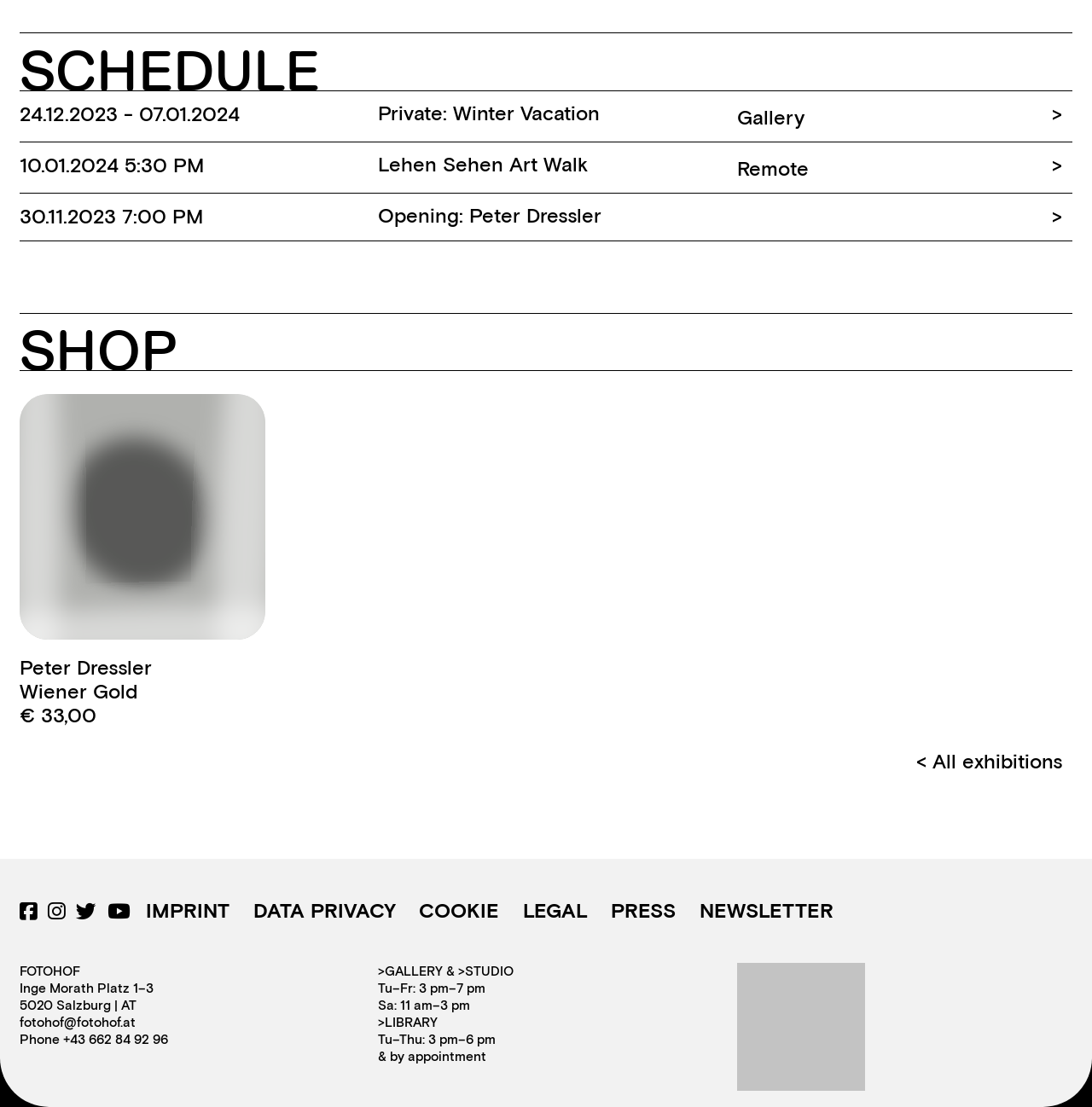What is the title of the first exhibition?
From the screenshot, supply a one-word or short-phrase answer.

Winter Vacation Gallery